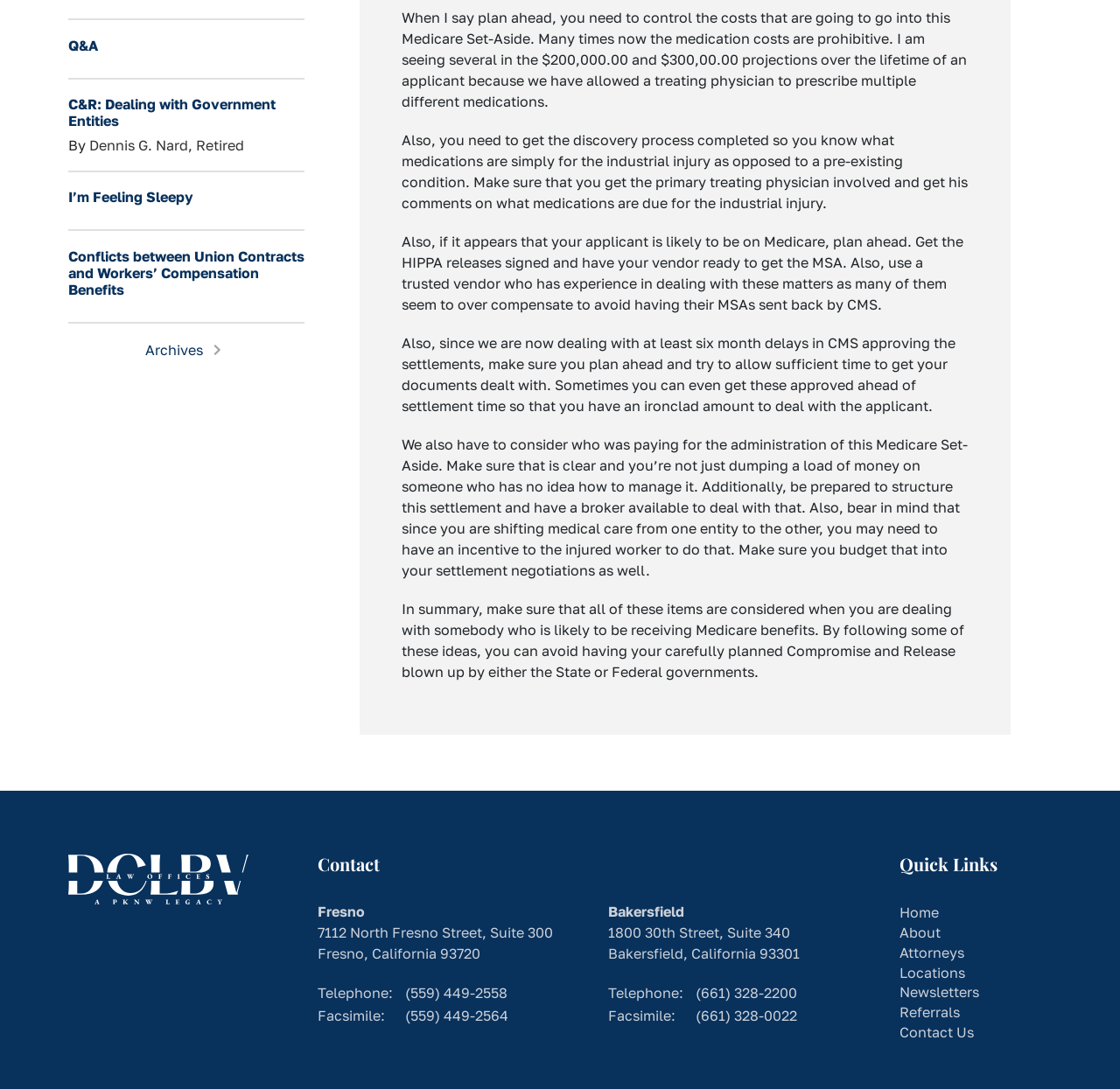Highlight the bounding box coordinates of the element that should be clicked to carry out the following instruction: "Call Fresno office". The coordinates must be given as four float numbers ranging from 0 to 1, i.e., [left, top, right, bottom].

[0.361, 0.904, 0.453, 0.92]